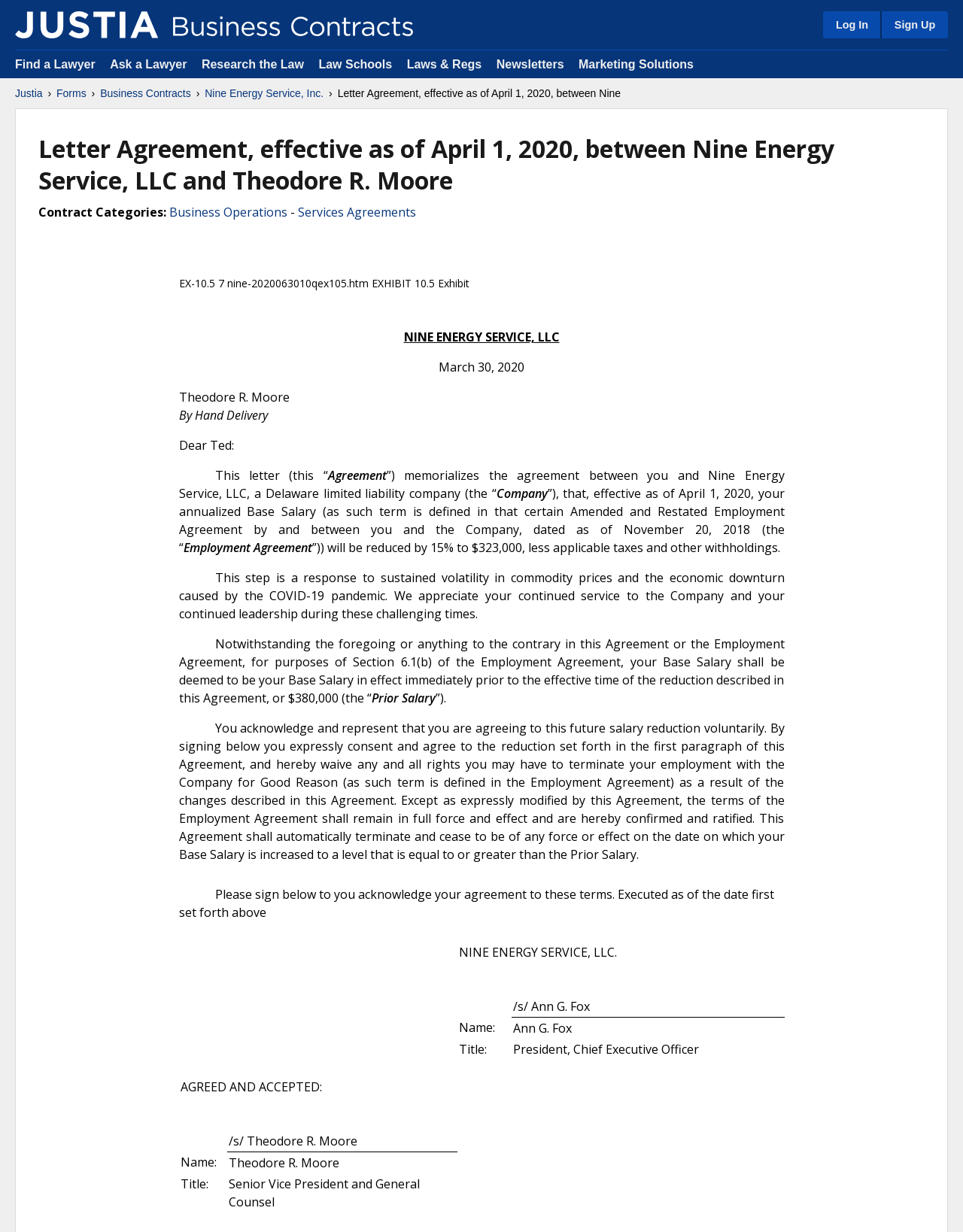Determine the bounding box coordinates of the clickable element to achieve the following action: 'Get a quote'. Provide the coordinates as four float values between 0 and 1, formatted as [left, top, right, bottom].

None